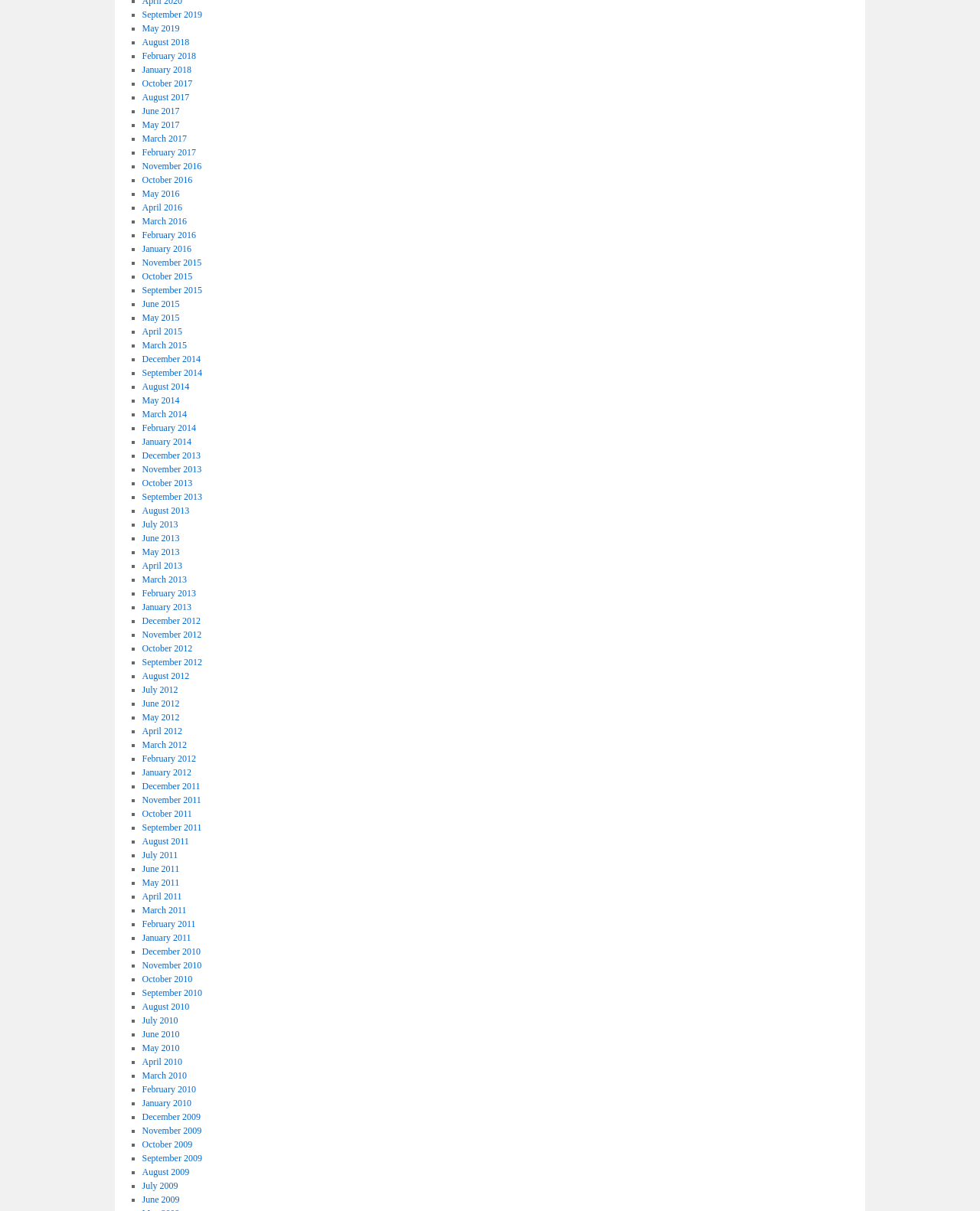Determine the bounding box coordinates of the clickable element necessary to fulfill the instruction: "Explore January 2018". Provide the coordinates as four float numbers within the 0 to 1 range, i.e., [left, top, right, bottom].

[0.145, 0.053, 0.195, 0.062]